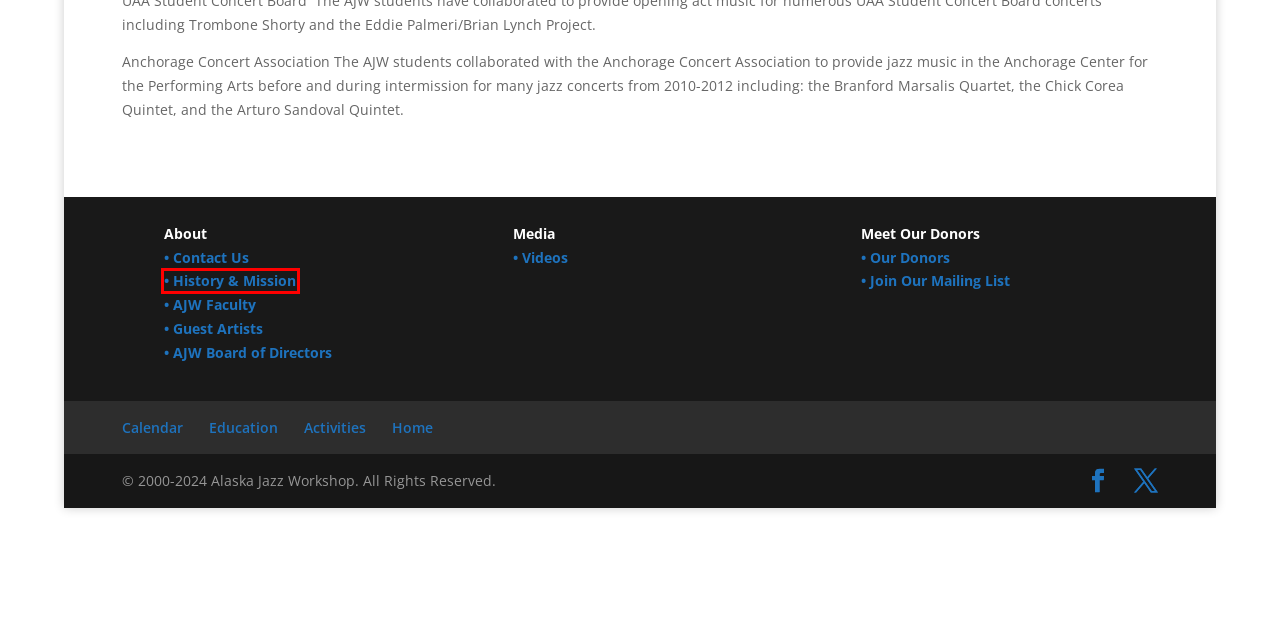Observe the provided screenshot of a webpage that has a red rectangle bounding box. Determine the webpage description that best matches the new webpage after clicking the element inside the red bounding box. Here are the candidates:
A. Donations | Alaska Jazz Workshop
B. Videos | Alaska Jazz Workshop
C. AJW Board | Alaska Jazz Workshop
D. Contact Us | Alaska Jazz Workshop
E. Guest Artists | Alaska Jazz Workshop
F. AJW Faculty | Alaska Jazz Workshop
G. Education | Alaska Jazz Workshop
H. History & Mission | Alaska Jazz Workshop

H